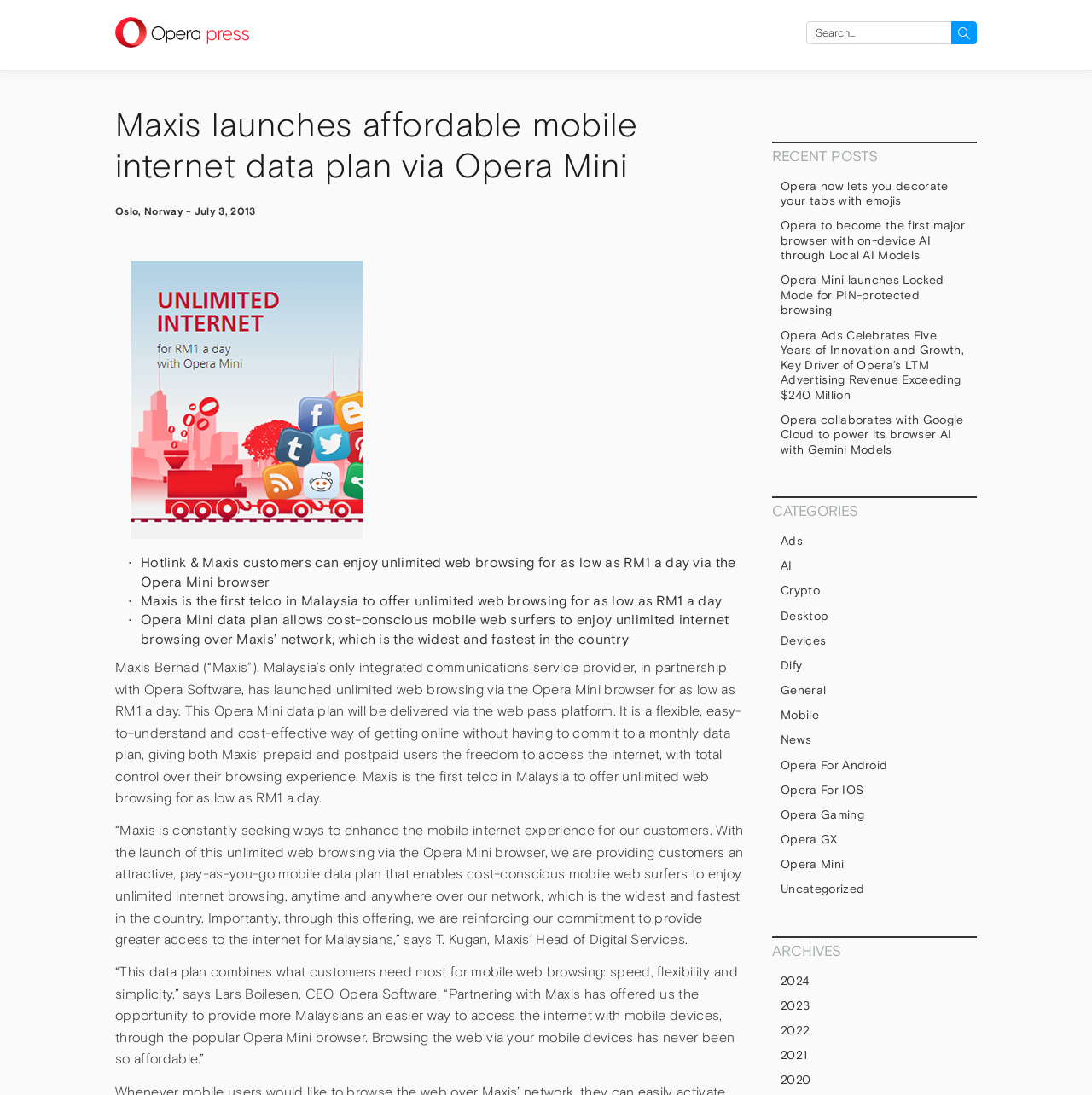Produce an extensive caption that describes everything on the webpage.

The webpage is about Maxis, a Malaysian telecommunications company, launching an affordable mobile internet data plan via Opera Mini. At the top of the page, there is a search bar with a search button on the right side. Below the search bar, there is a header section with a logo and a link to "Opera Newsroom press". 

The main content of the page is divided into two sections. On the left side, there is a heading that reads "Maxis launches affordable mobile internet data plan via Opera Mini" followed by a paragraph of text describing the plan. Below this, there is an image related to the Opera Mini data plan. The text continues with several paragraphs describing the benefits of the plan, including quotes from Maxis' Head of Digital Services and the CEO of Opera Software.

On the right side of the page, there are three sections: "RECENT POSTS", "CATEGORIES", and "ARCHIVES". The "RECENT POSTS" section lists five links to recent news articles. The "CATEGORIES" section lists 15 links to different categories, such as "Ads", "AI", "Crypto", and "Mobile". The "ARCHIVES" section lists links to news articles from different years, from 2020 to 2024.